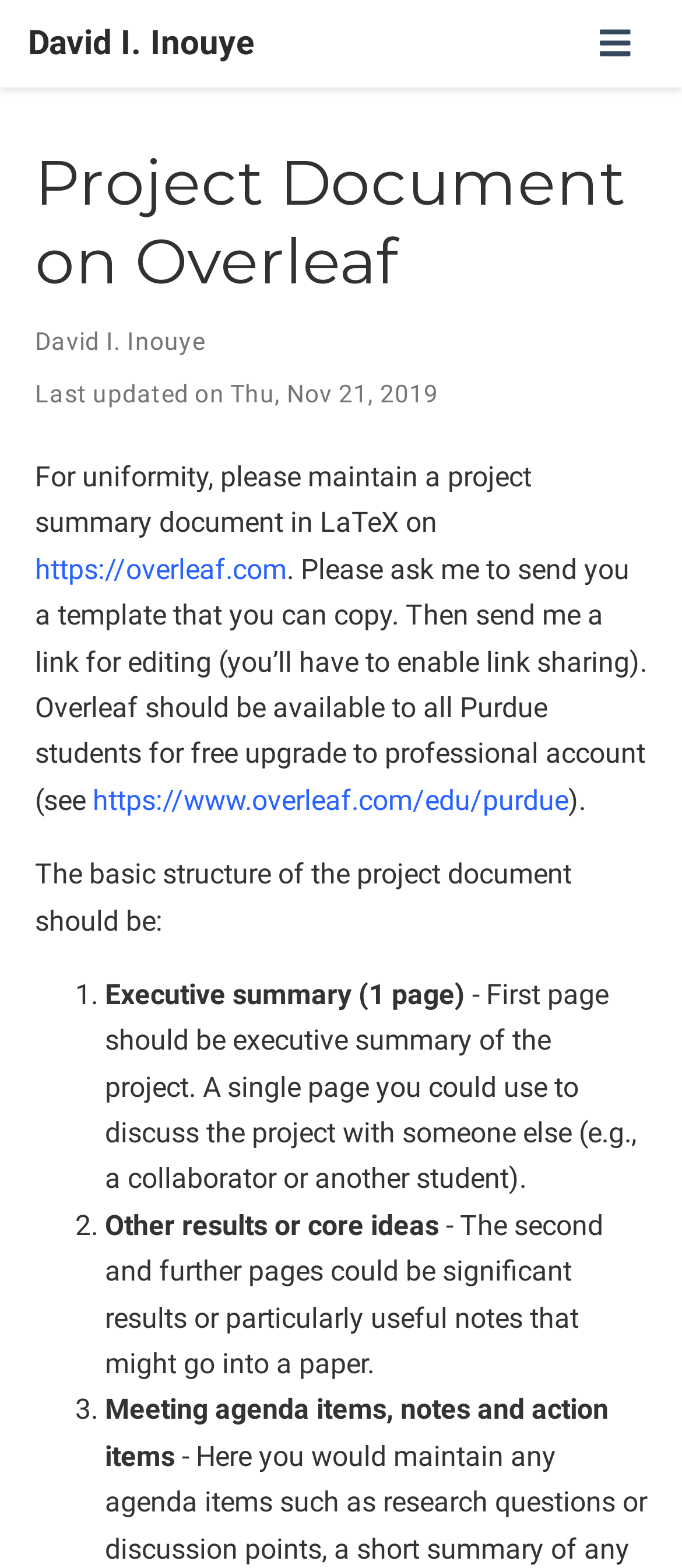Create a detailed summary of all the visual and textual information on the webpage.

The webpage is about a project document on Overleaf, a LaTeX-based platform. At the top, there is a link to "David I. Inouye" and a button to toggle navigation. Below this, there is a heading that reads "Project Document on Overleaf". 

To the right of the heading, there is another link to "David I. Inouye". Below this, there is a static text that says "Last updated on" followed by a time element that displays "Thu, Nov 21, 2019". 

Further down, there is a paragraph of text that explains the purpose of maintaining a project summary document in LaTeX on Overleaf. The text includes a link to Overleaf and provides instructions on how to use the platform. 

Below this, there is a list of items that outline the basic structure of the project document. The list includes three items: "Executive summary (1 page)", "Other results or core ideas", and "Meeting agenda items, notes and action items". Each item has a brief description that explains its purpose.